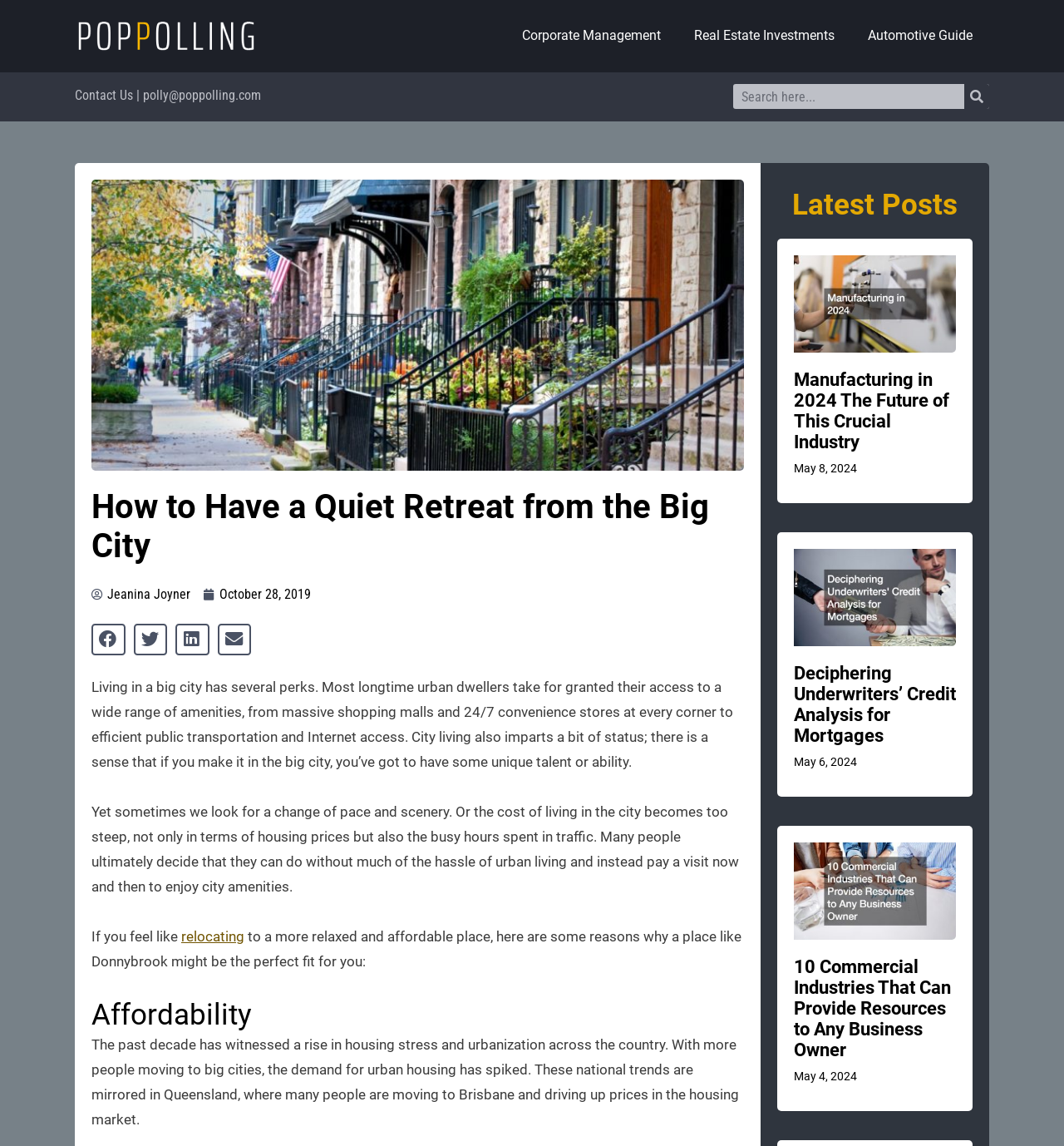Please mark the clickable region by giving the bounding box coordinates needed to complete this instruction: "Contact us".

[0.07, 0.076, 0.245, 0.09]